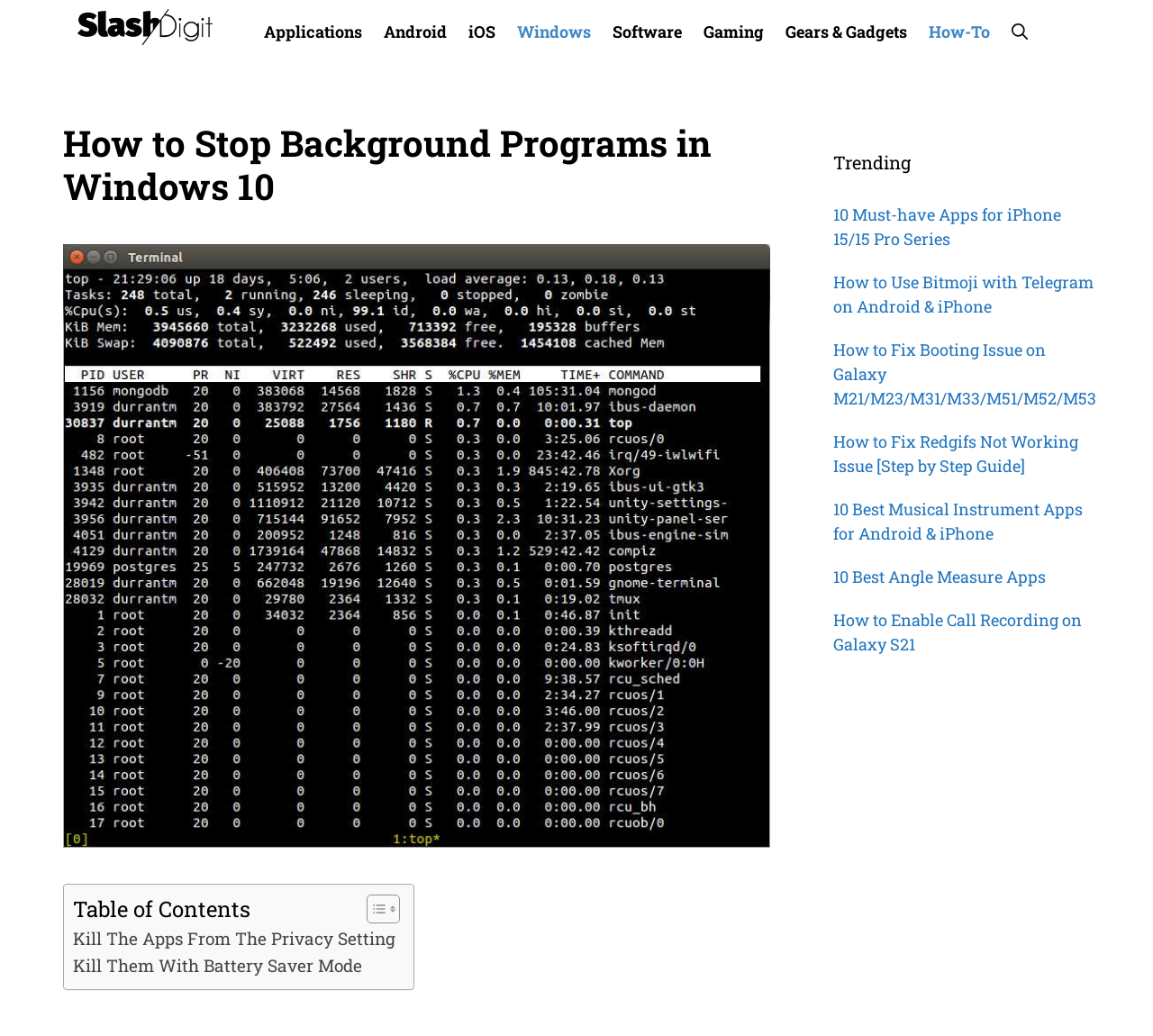Please specify the bounding box coordinates of the clickable section necessary to execute the following command: "Toggle the Table of Content".

[0.306, 0.862, 0.343, 0.892]